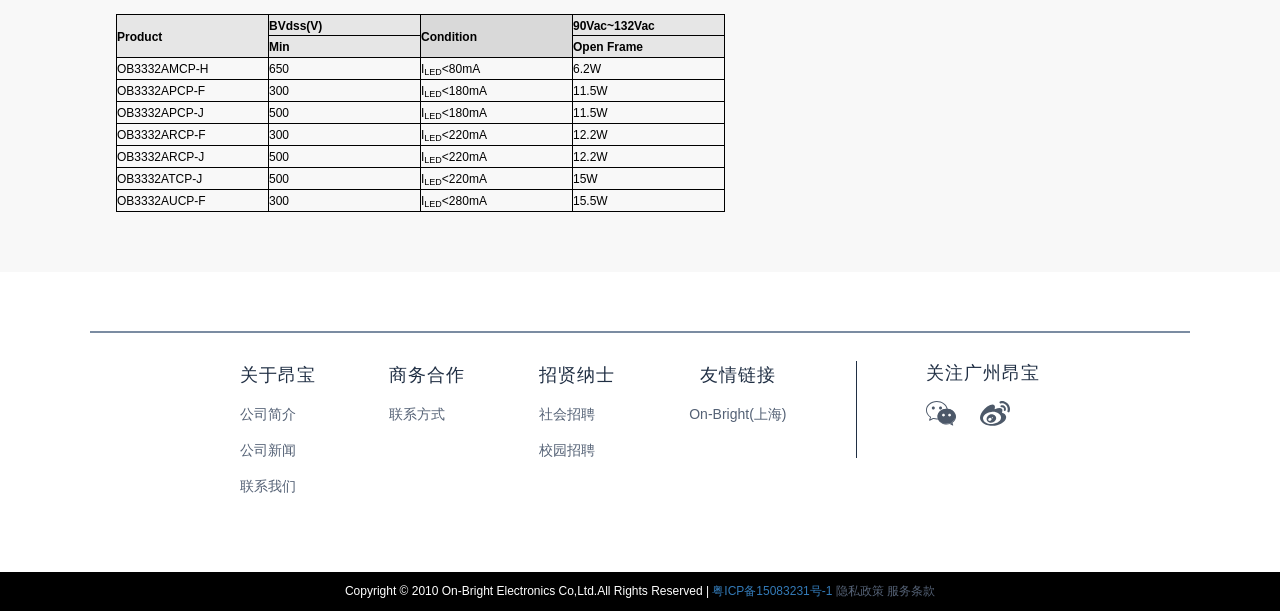Determine the bounding box coordinates for the area you should click to complete the following instruction: "Follow the '微信' link".

[0.724, 0.661, 0.747, 0.687]